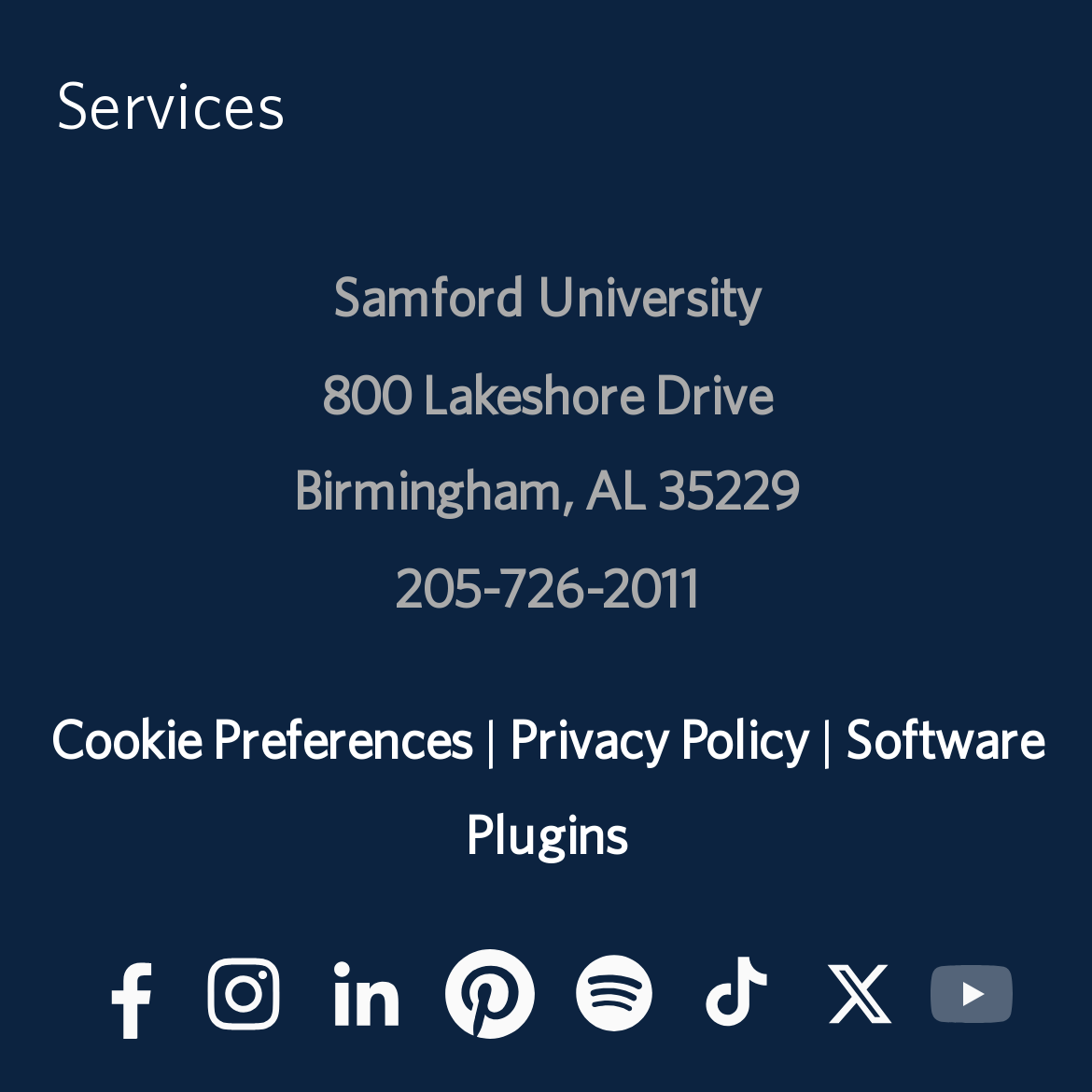What is the university's address?
Answer the question with as much detail as you can, using the image as a reference.

I found the university's address by looking at the link element with the text '800 Lakeshore Drive Birmingham, AL 35229' which is located at the top of the page.